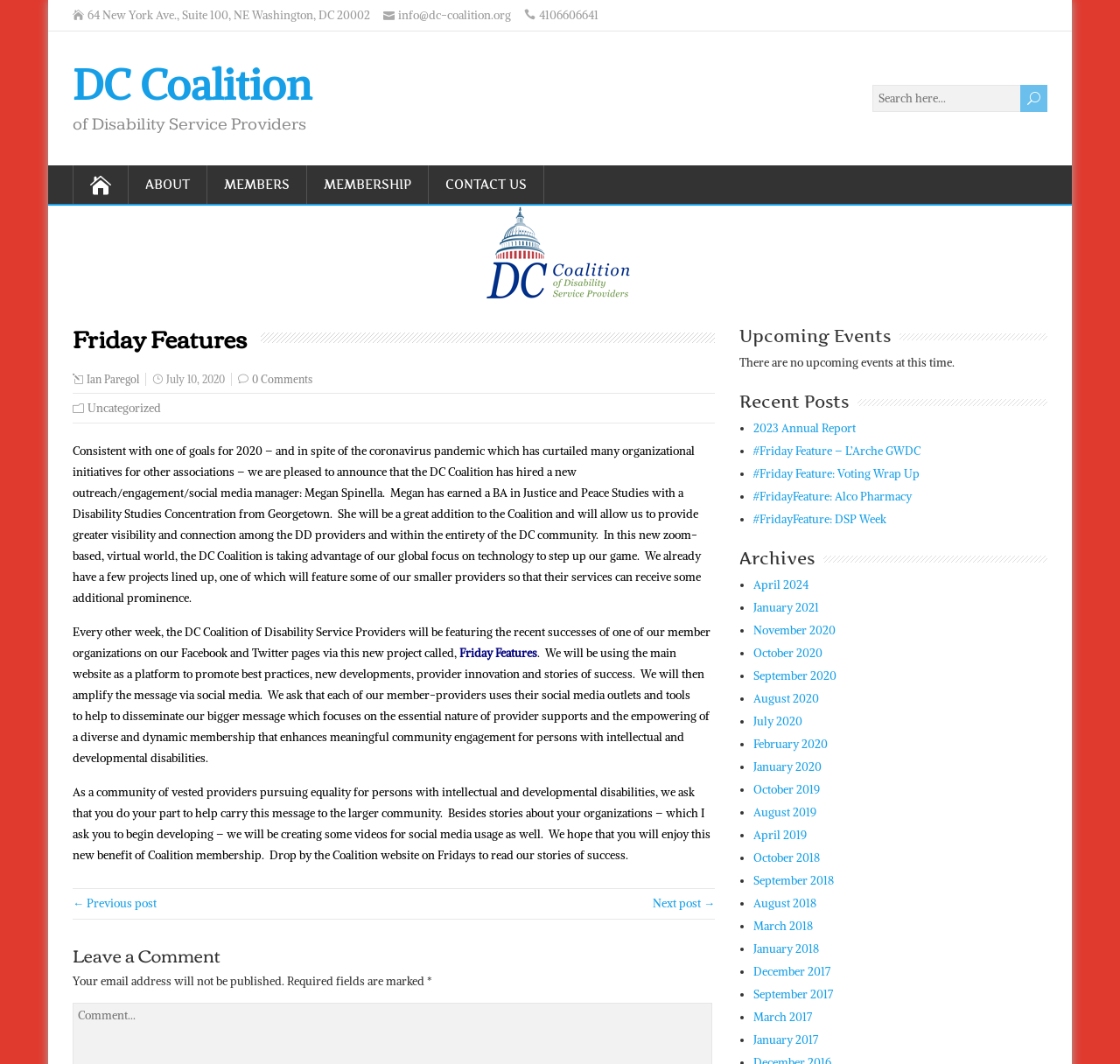What is the address of the DC Coalition?
Analyze the image and provide a thorough answer to the question.

I found the address by looking at the static text element at the top of the webpage, which contains the address information.